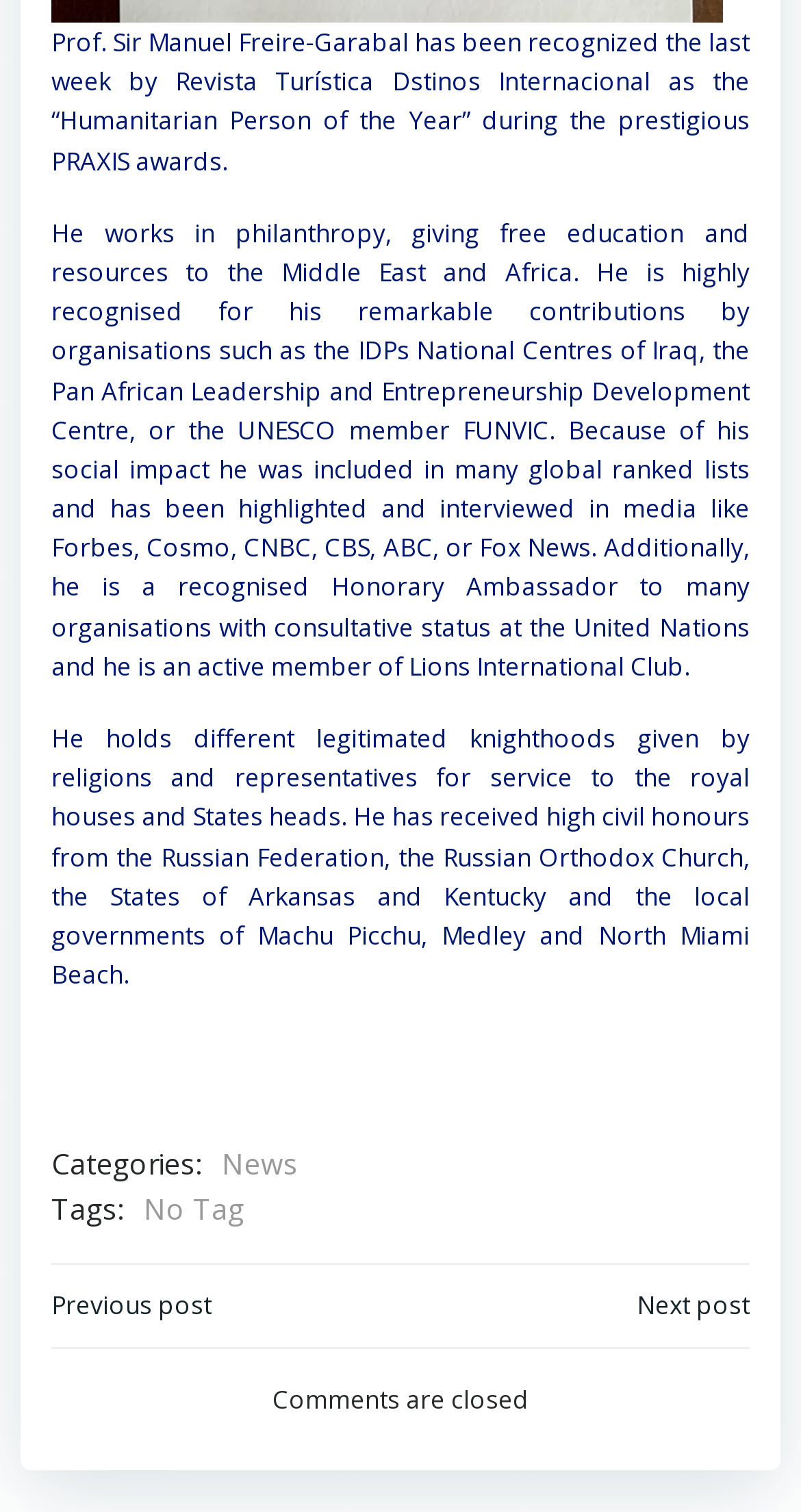Provide a single word or phrase to answer the given question: 
What is the category of this post?

News